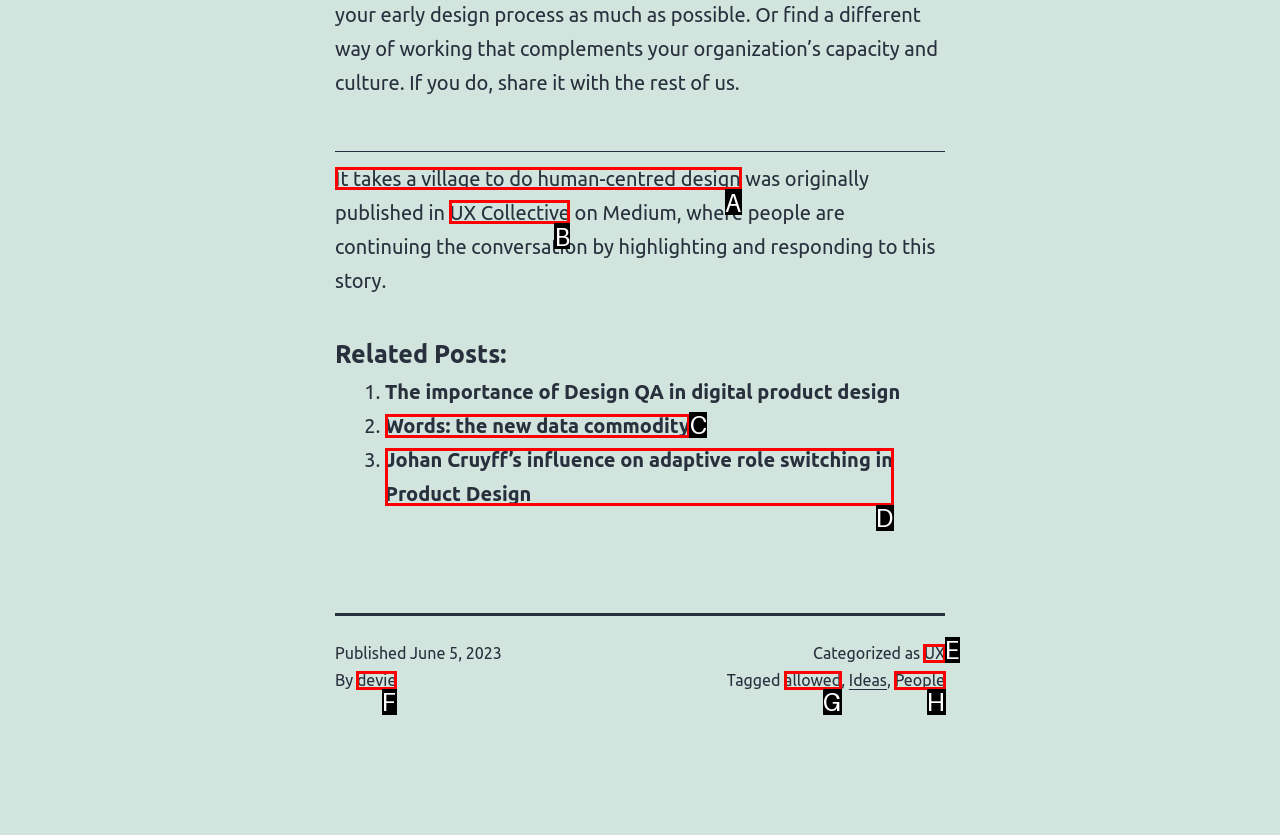Determine the right option to click to perform this task: Read the article 'It takes a village to do human-centred design'
Answer with the correct letter from the given choices directly.

A